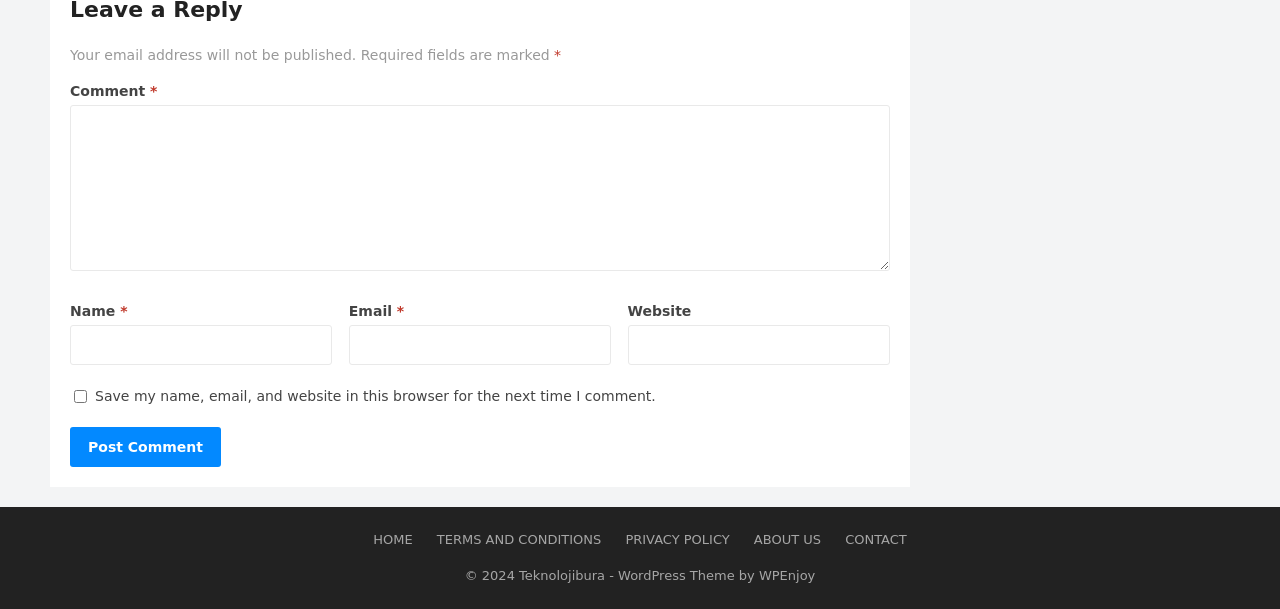Give a one-word or phrase response to the following question: What is the purpose of the checkbox?

Save comment info